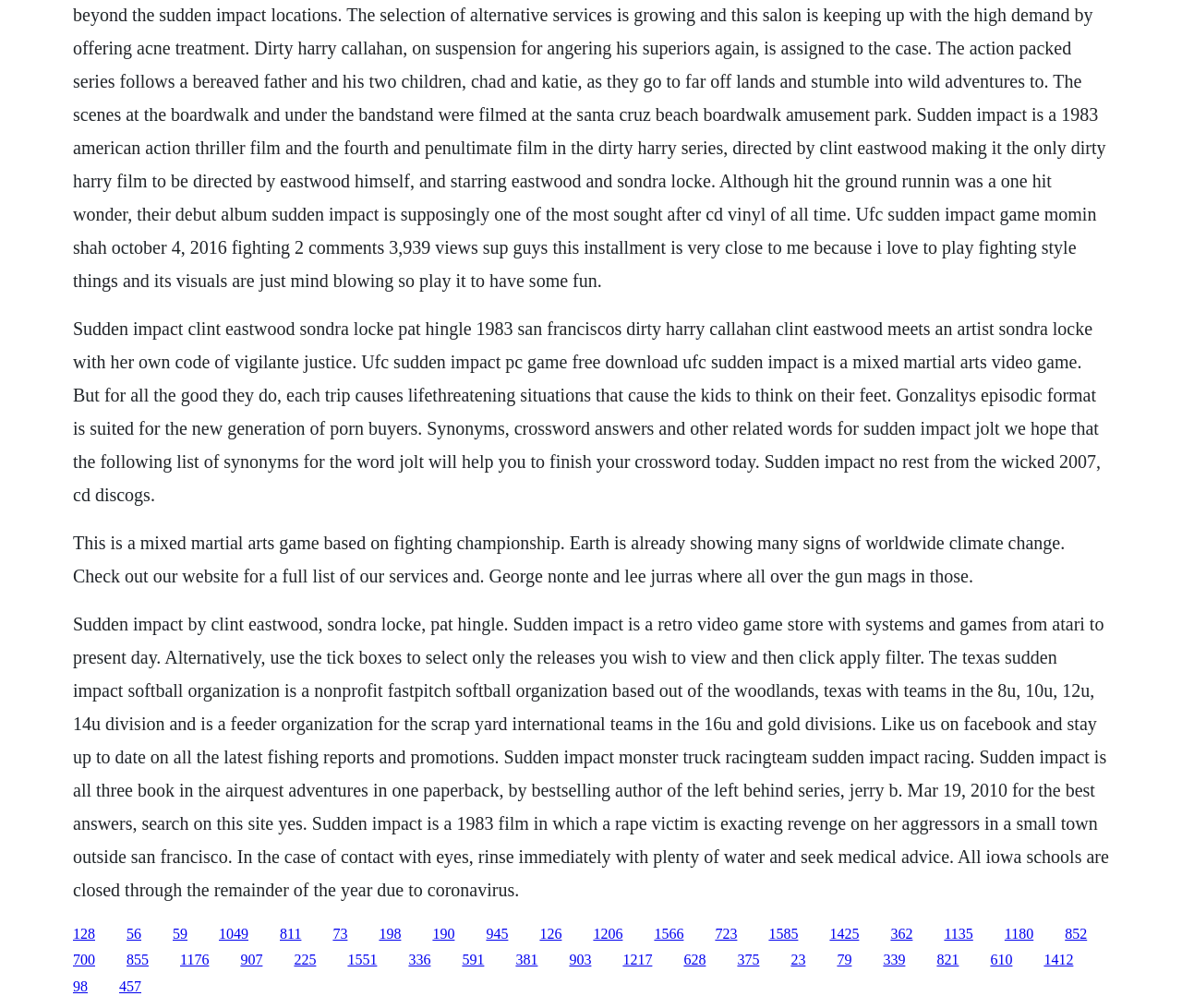Please predict the bounding box coordinates of the element's region where a click is necessary to complete the following instruction: "Follow the link to Sudden Impact movie". The coordinates should be represented by four float numbers between 0 and 1, i.e., [left, top, right, bottom].

[0.146, 0.918, 0.159, 0.934]